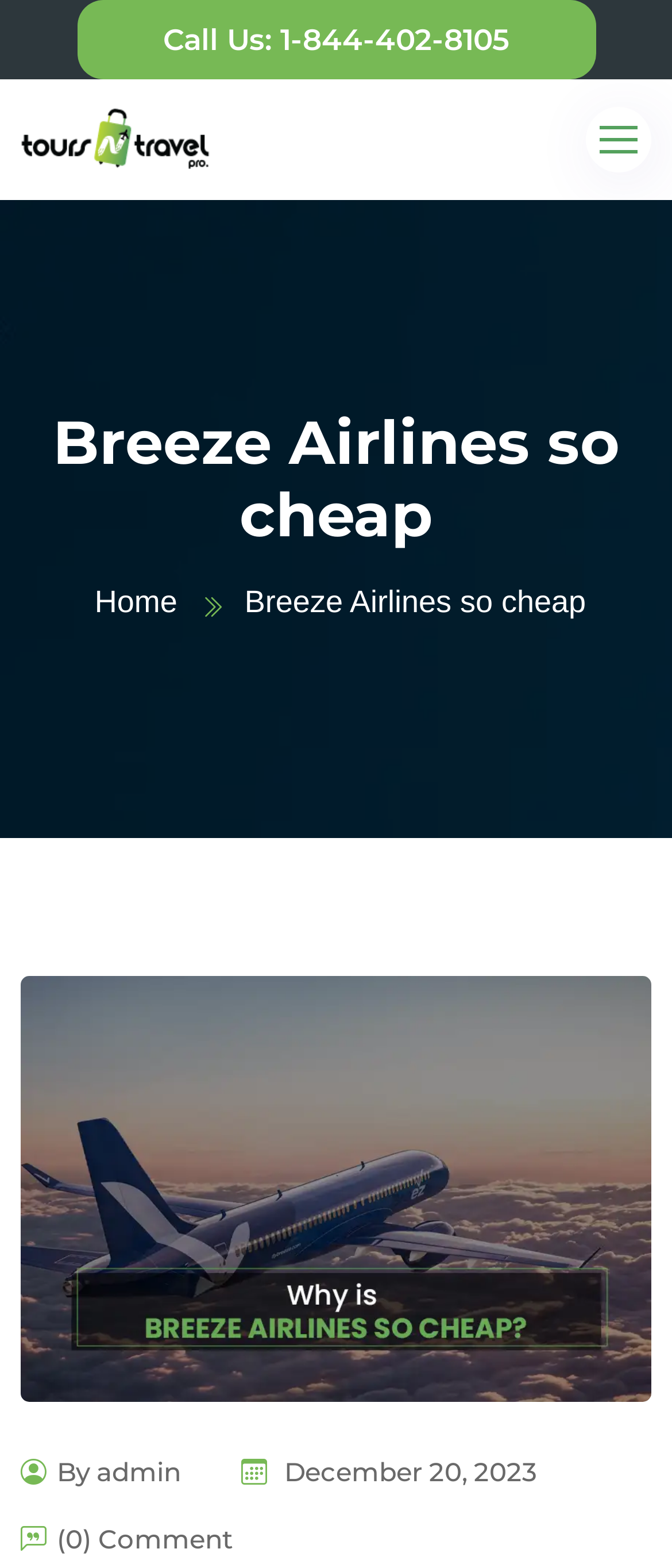Provide a one-word or short-phrase response to the question:
What is the phone number to call?

1-844-402-8105